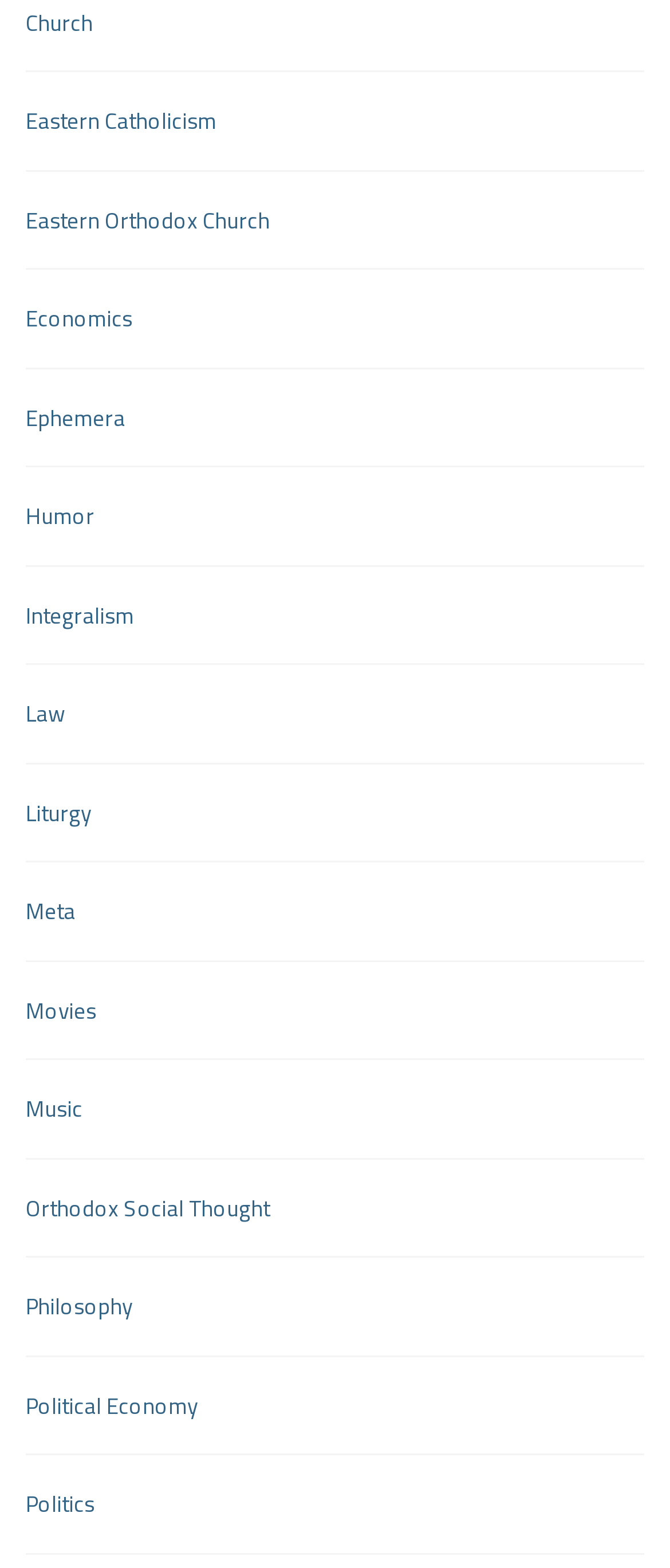Determine the bounding box coordinates of the region to click in order to accomplish the following instruction: "Click on Church". Provide the coordinates as four float numbers between 0 and 1, specifically [left, top, right, bottom].

[0.038, 0.001, 0.138, 0.027]